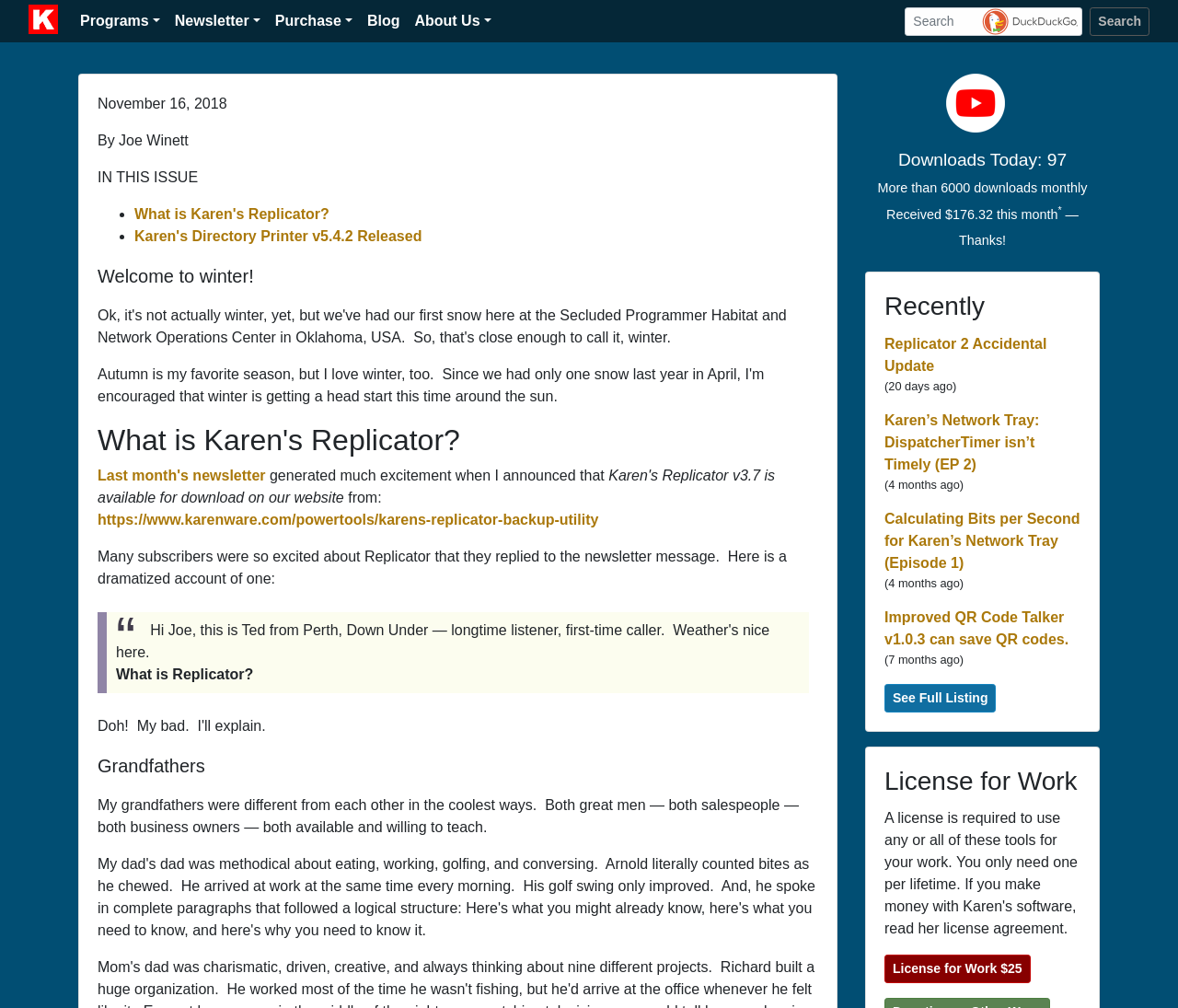Please specify the bounding box coordinates for the clickable region that will help you carry out the instruction: "Search for something".

[0.768, 0.007, 0.919, 0.035]